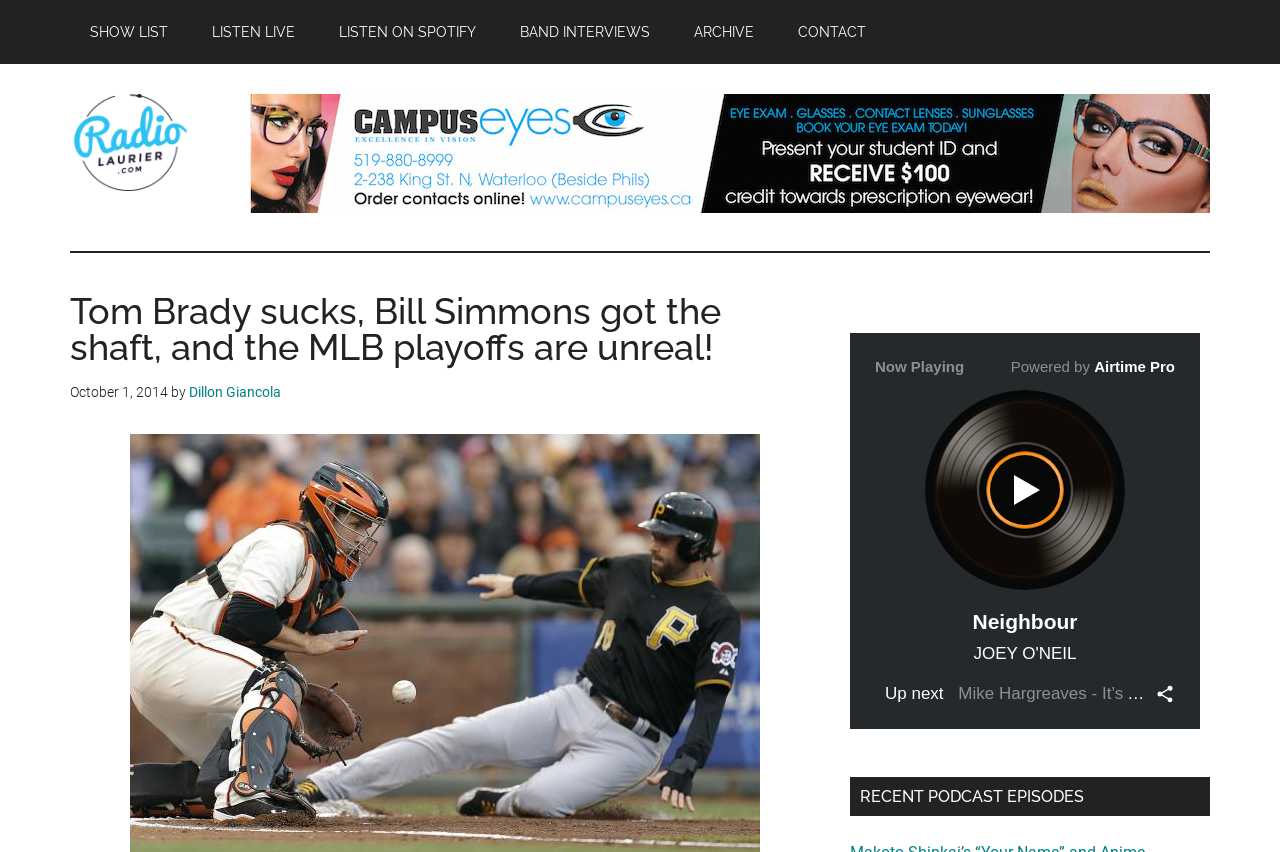Please find the bounding box coordinates of the element that must be clicked to perform the given instruction: "Contact the radio station". The coordinates should be four float numbers from 0 to 1, i.e., [left, top, right, bottom].

[0.608, 0.0, 0.692, 0.075]